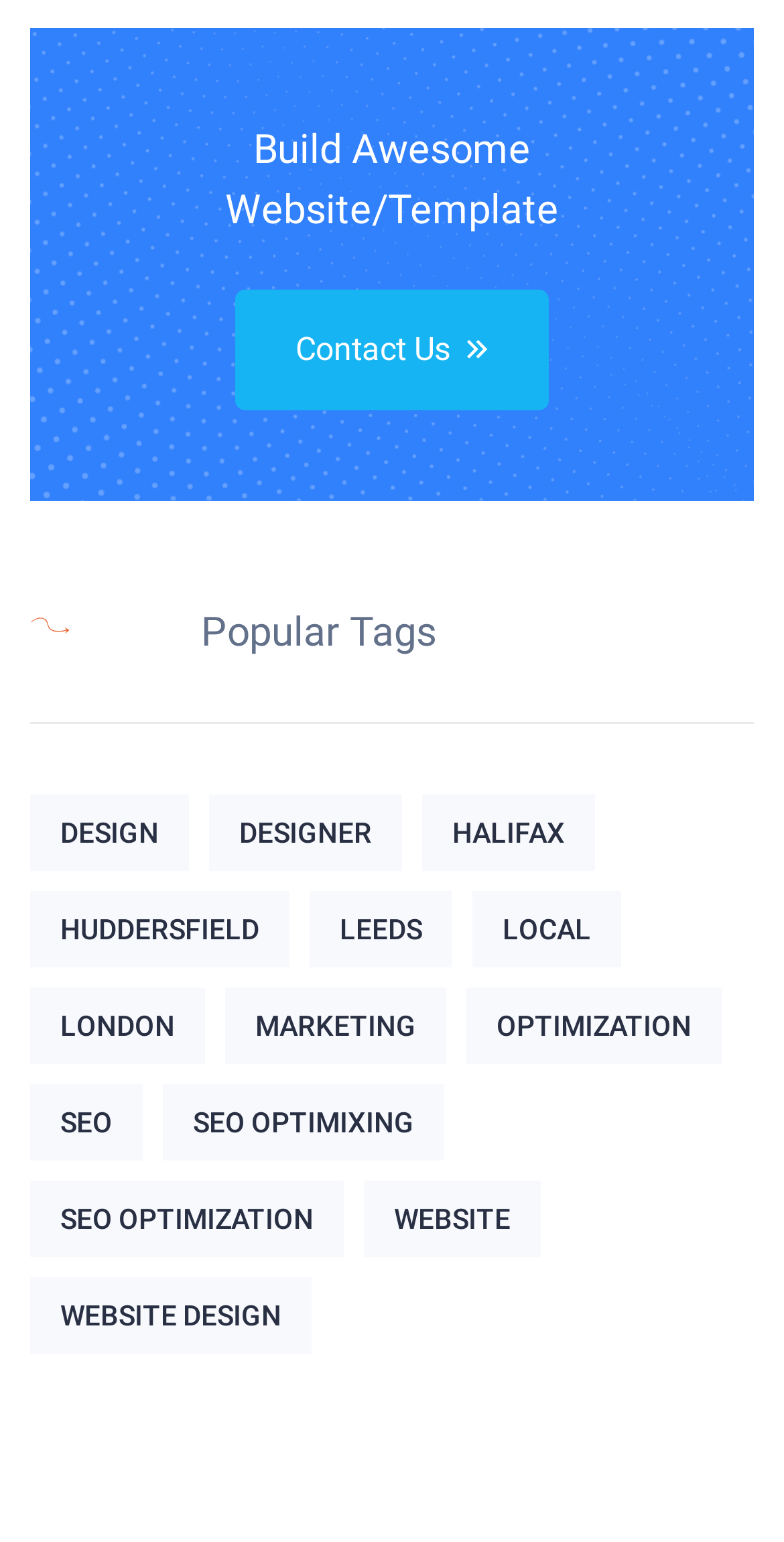Locate the bounding box coordinates of the clickable region to complete the following instruction: "View Design templates."

[0.038, 0.516, 0.241, 0.565]